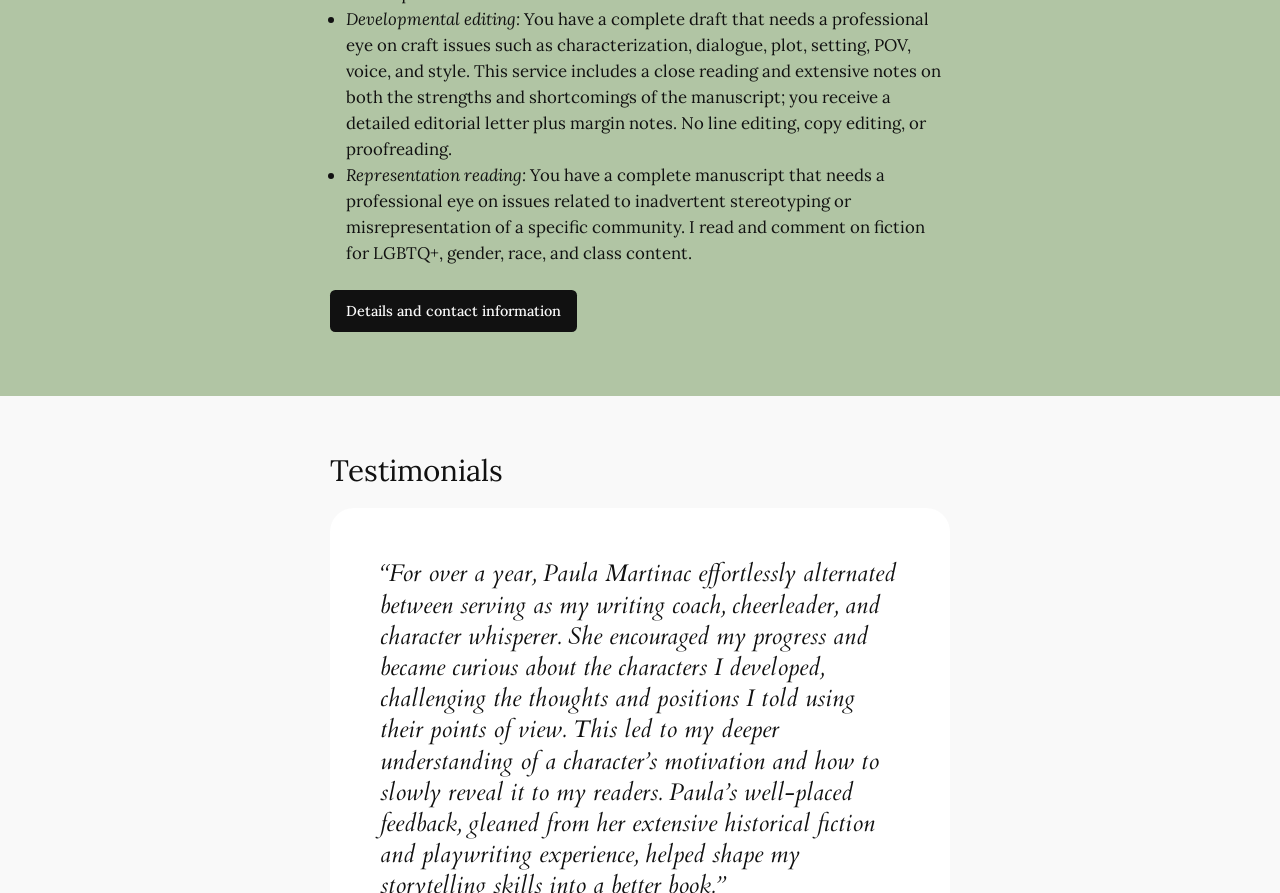What can be found in the editorial letter? Observe the screenshot and provide a one-word or short phrase answer.

Strengths and shortcomings